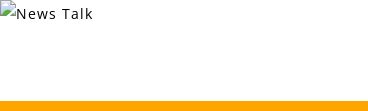Using the elements shown in the image, answer the question comprehensively: What does the logo reinforce?

According to the caption, the inviting nature of the logo contributes to the overall theme of excitement and engagement that characterizes Segway Adventures, which implies that the logo reinforces the adventurous spirit and fun associated with the activities they provide.